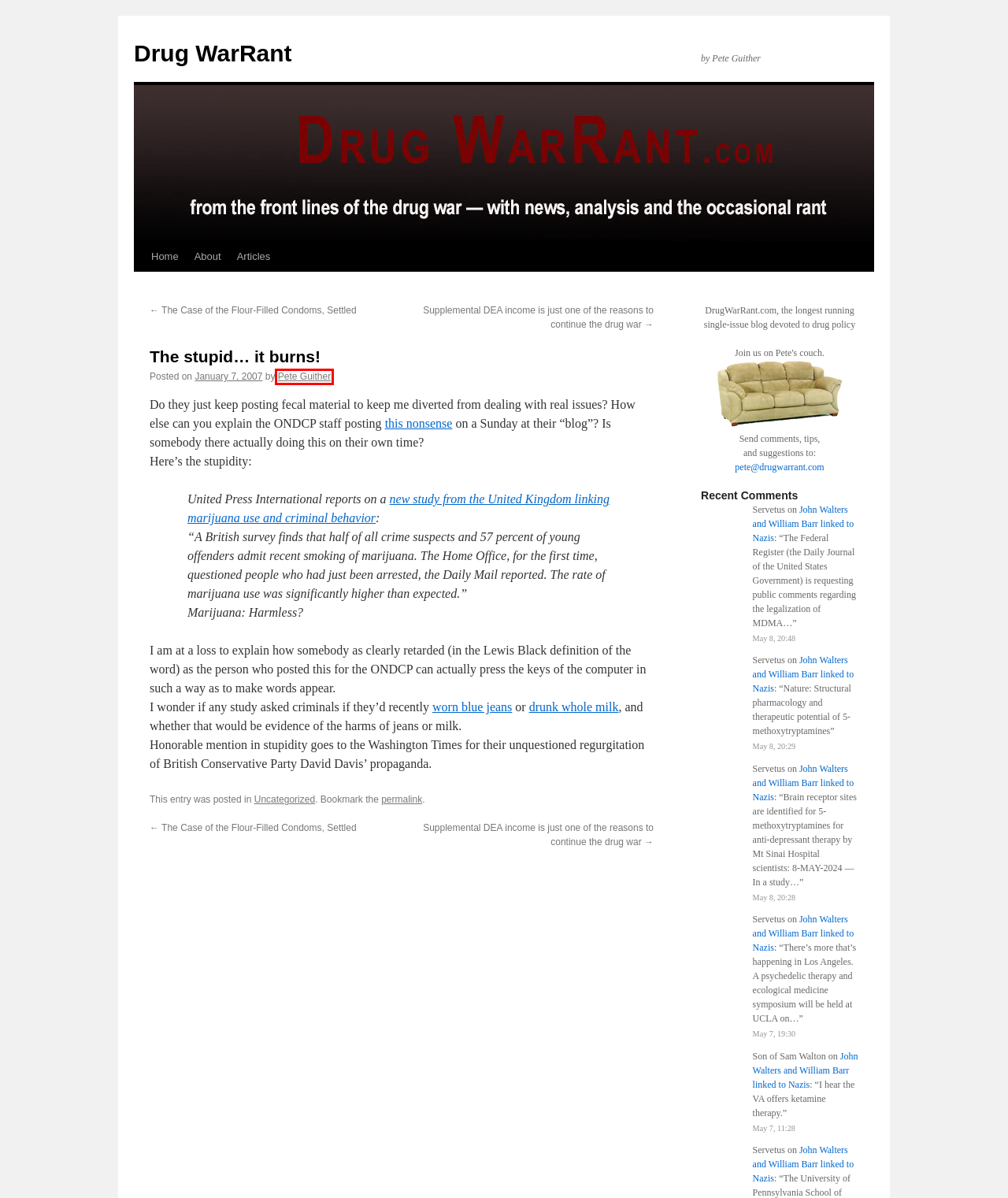You see a screenshot of a webpage with a red bounding box surrounding an element. Pick the webpage description that most accurately represents the new webpage after interacting with the element in the red bounding box. The options are:
A. Swivel.com for sale
B. About | Drug WarRant
C. Uncategorized | Drug WarRant
D. Drug WarRant | by Pete Guither
E. Supplemental DEA income is just one of the reasons to continue the drug war | Drug WarRant
F. Articles | Drug WarRant
G. Pete Guither | Drug WarRant
H. The Case of the Flour-Filled Condoms, Settled | Drug WarRant

G